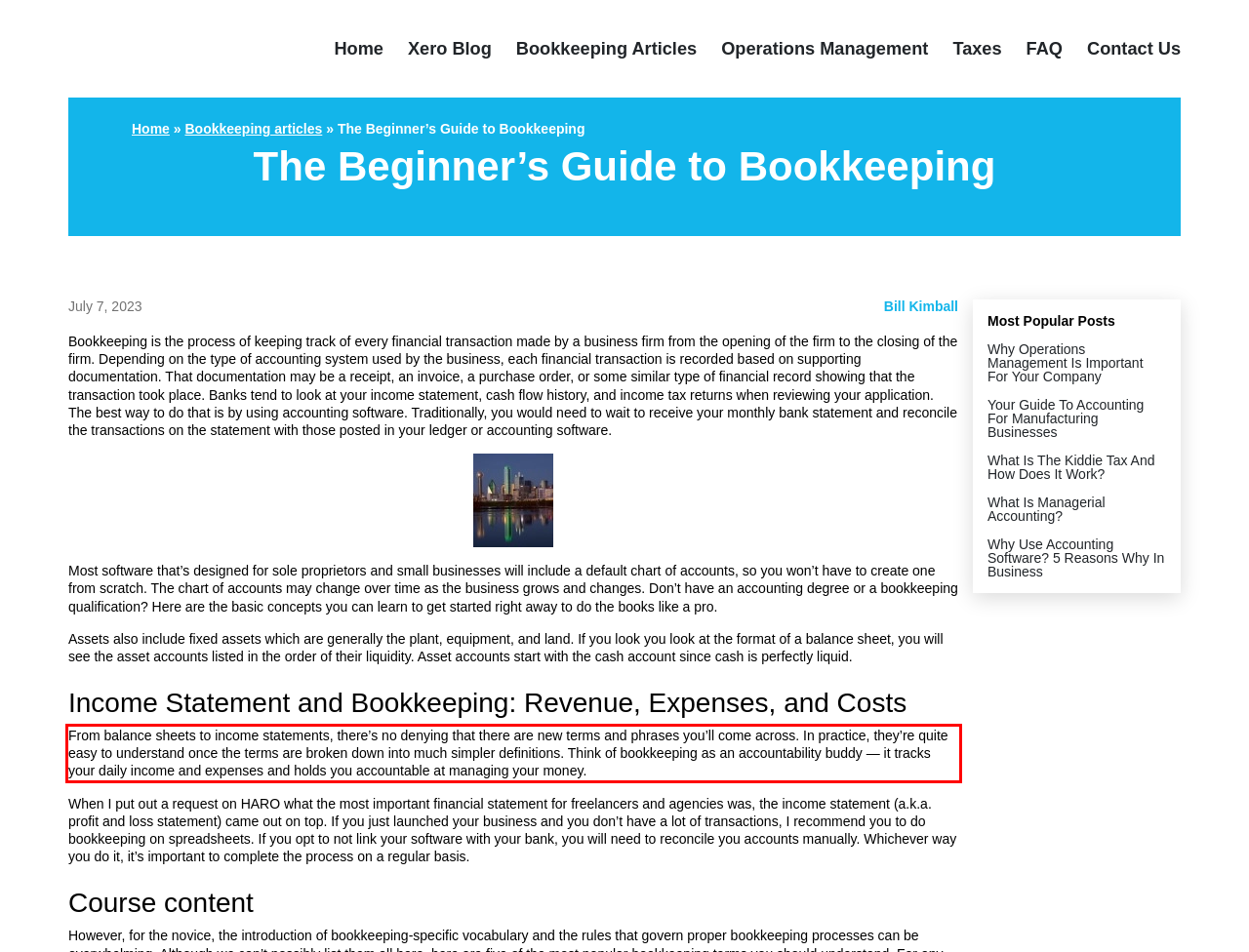Within the screenshot of the webpage, there is a red rectangle. Please recognize and generate the text content inside this red bounding box.

From balance sheets to income statements, there’s no denying that there are new terms and phrases you’ll come across. In practice, they’re quite easy to understand once the terms are broken down into much simpler definitions. Think of bookkeeping as an accountability buddy — it tracks your daily income and expenses and holds you accountable at managing your money.